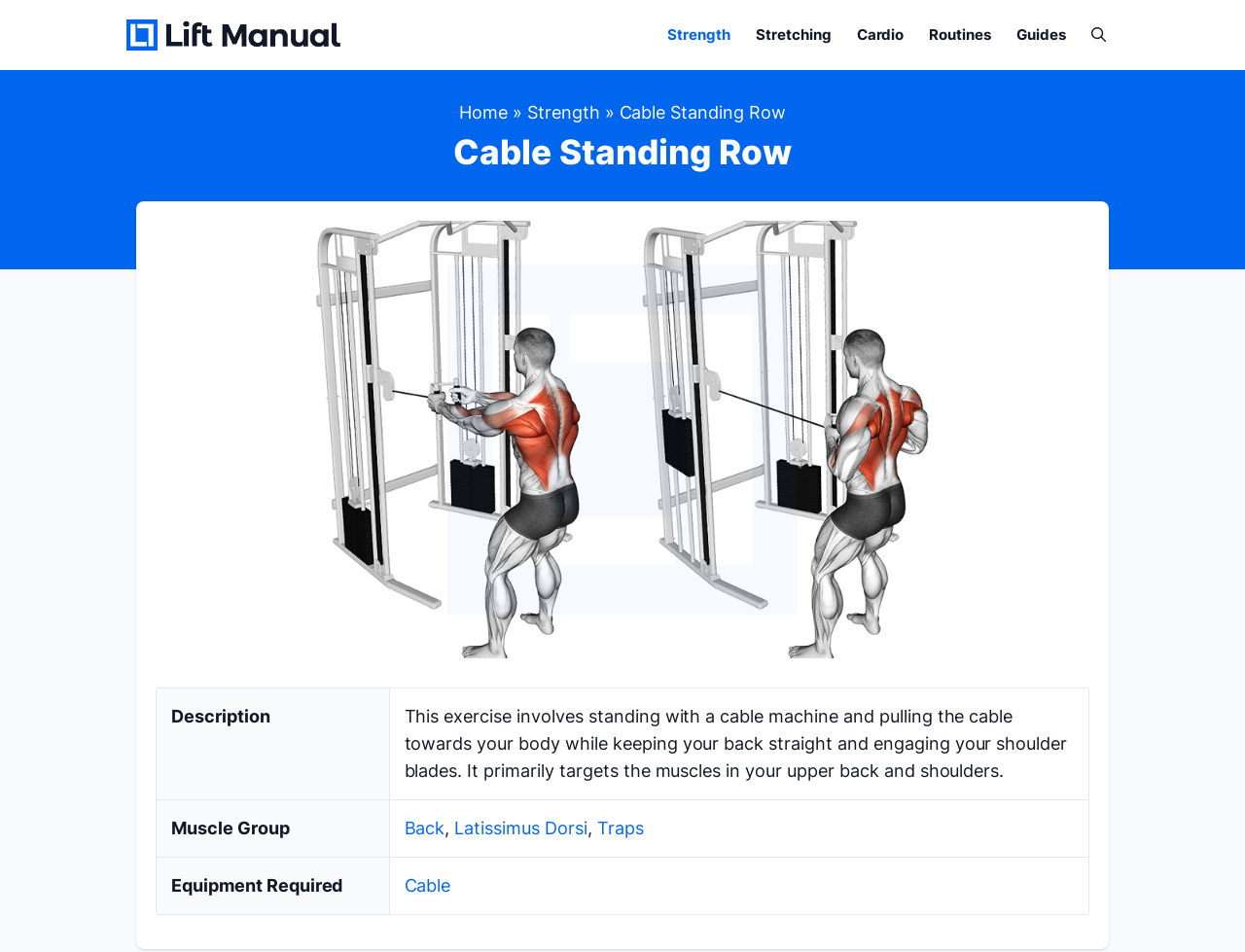Bounding box coordinates are specified in the format (top-left x, top-left y, bottom-right x, bottom-right y). All values are floating point numbers bounded between 0 and 1. Please provide the bounding box coordinate of the region this sentence describes: Contact Us

None